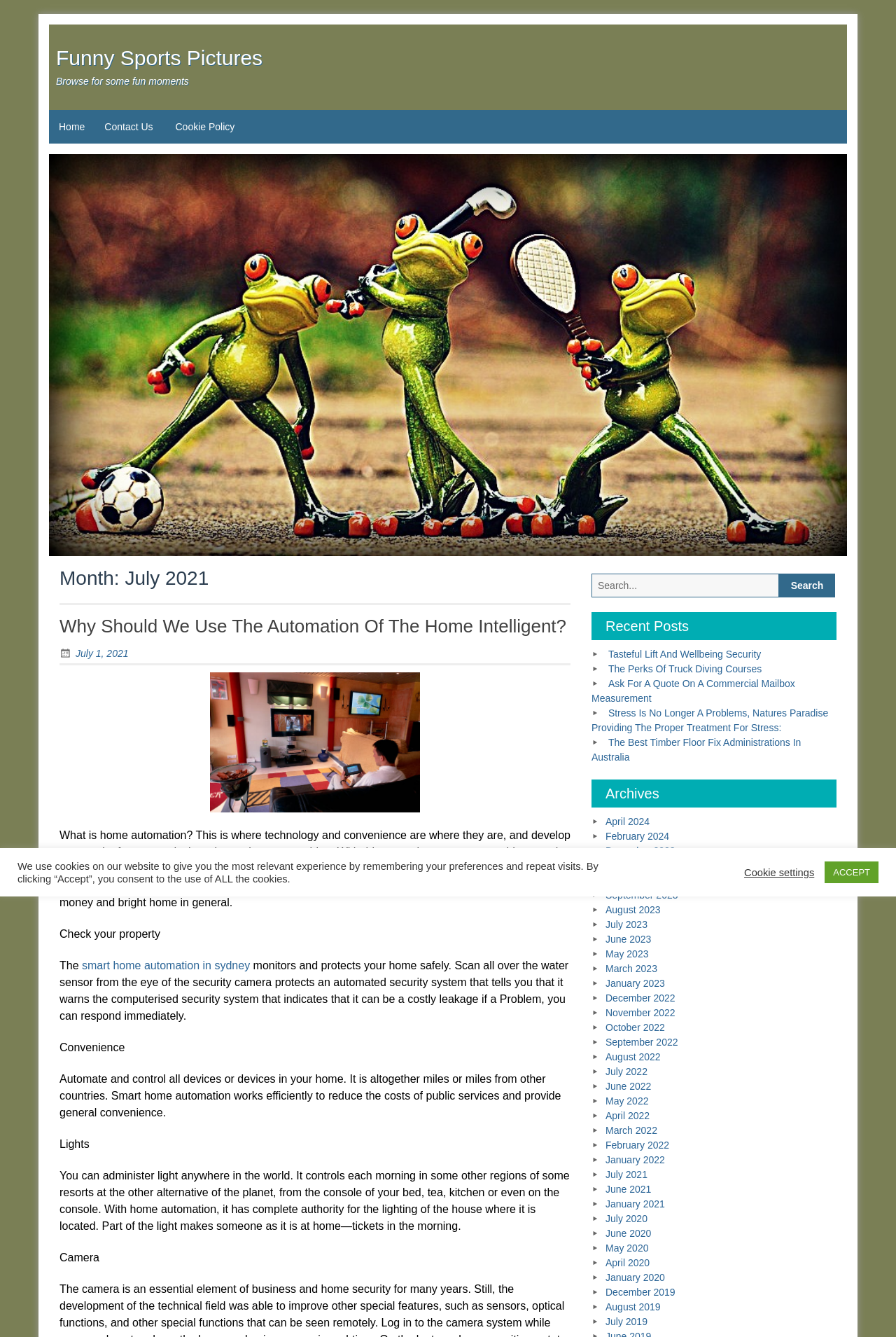Find the bounding box coordinates of the area to click in order to follow the instruction: "View archives".

[0.66, 0.583, 0.934, 0.604]